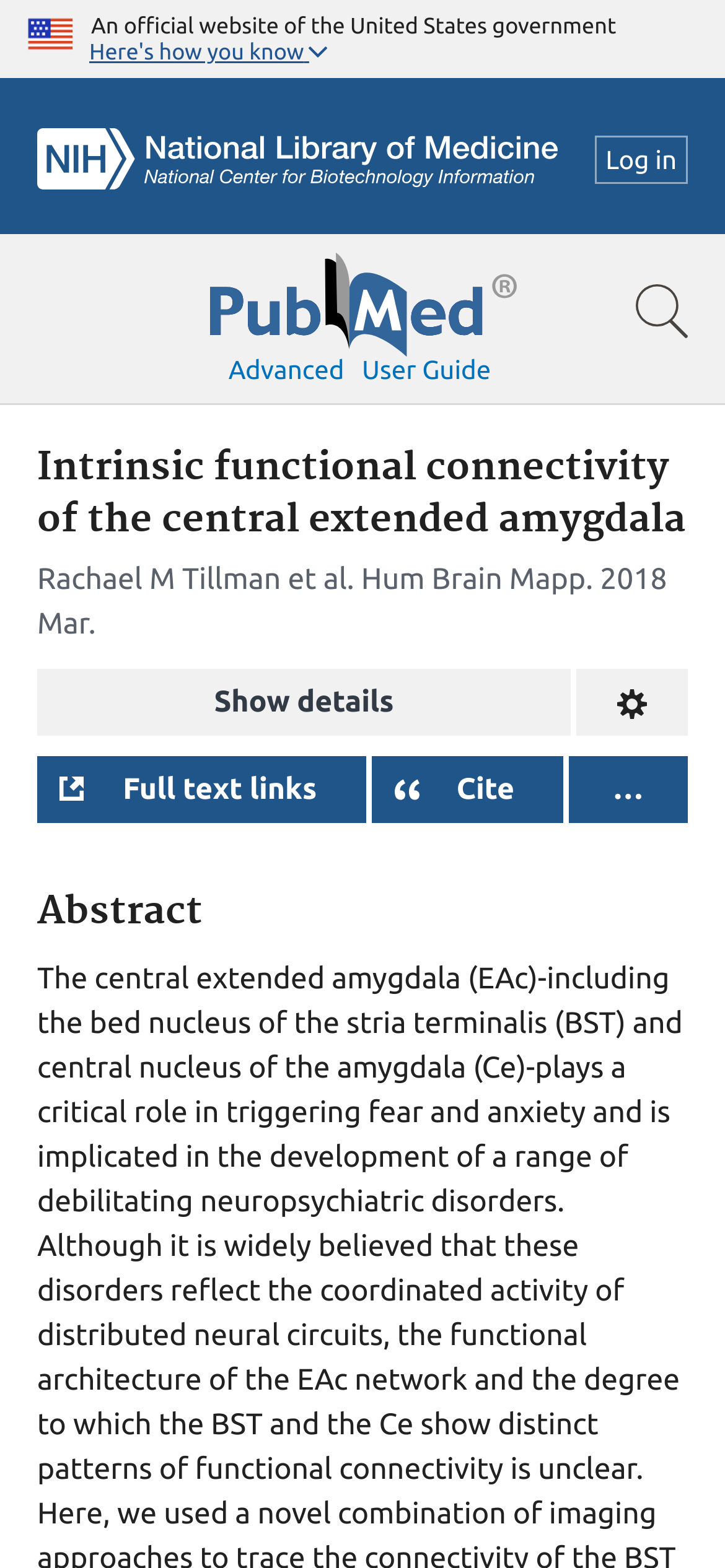Please locate the bounding box coordinates of the region I need to click to follow this instruction: "Search for a term".

[0.0, 0.149, 1.0, 0.258]